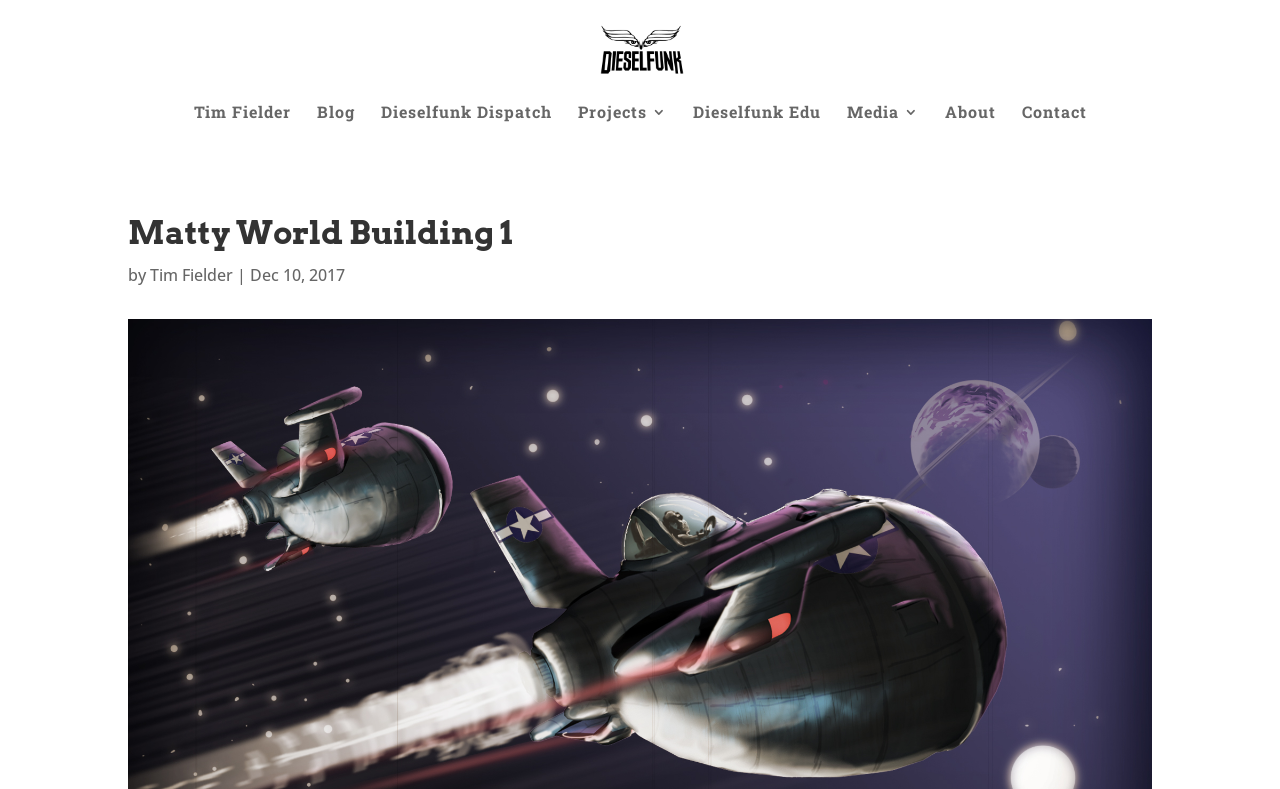Using the given description, provide the bounding box coordinates formatted as (top-left x, top-left y, bottom-right x, bottom-right y), with all values being floating point numbers between 0 and 1. Description: Tim Fielder

[0.151, 0.133, 0.227, 0.174]